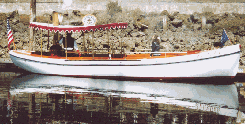Answer the question below using just one word or a short phrase: 
What is the color of the canopy?

Vibrant red